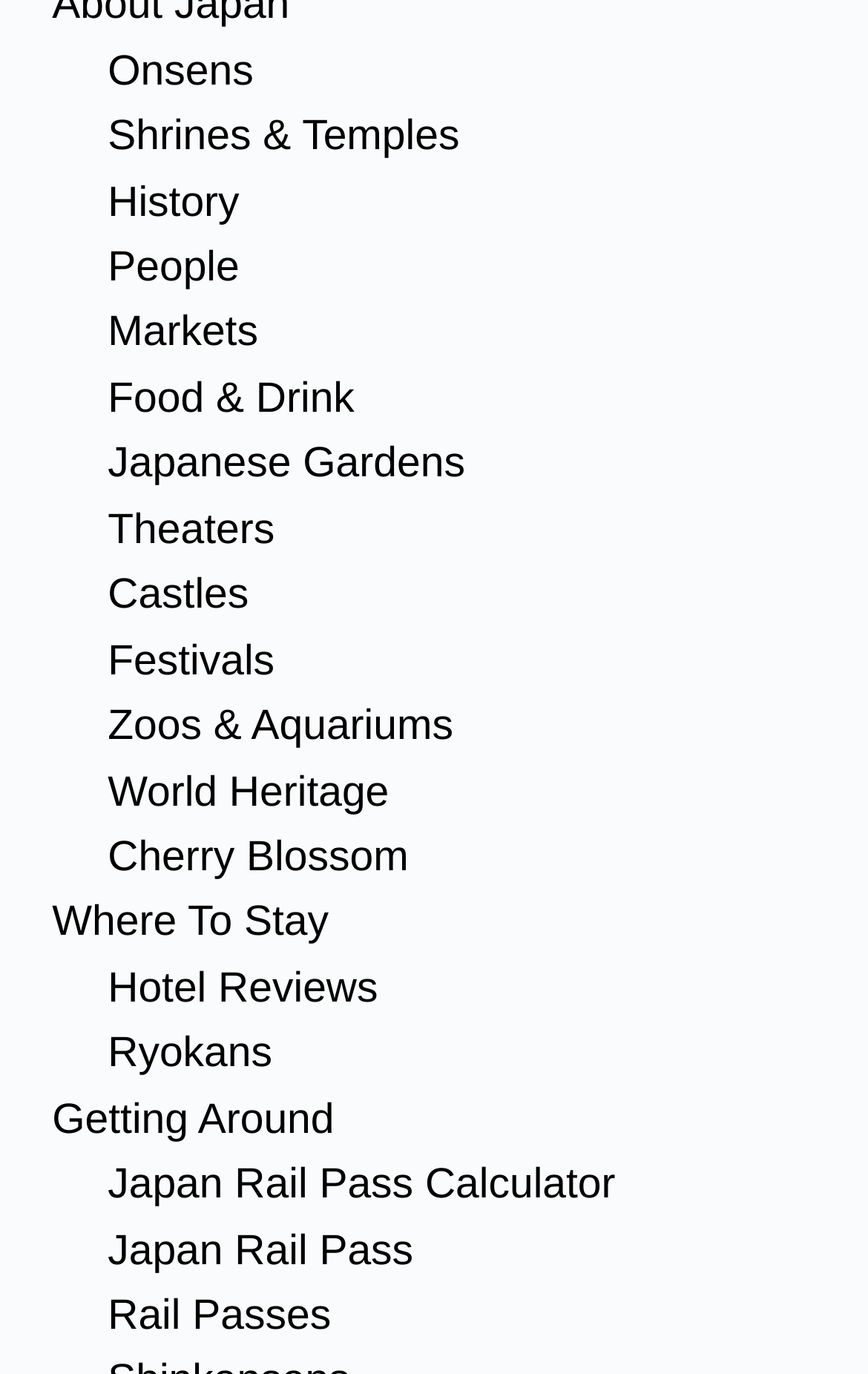Given the description of the UI element: "Japan Rail Pass Calculator", predict the bounding box coordinates in the form of [left, top, right, bottom], with each value being a float between 0 and 1.

[0.124, 0.846, 0.709, 0.88]